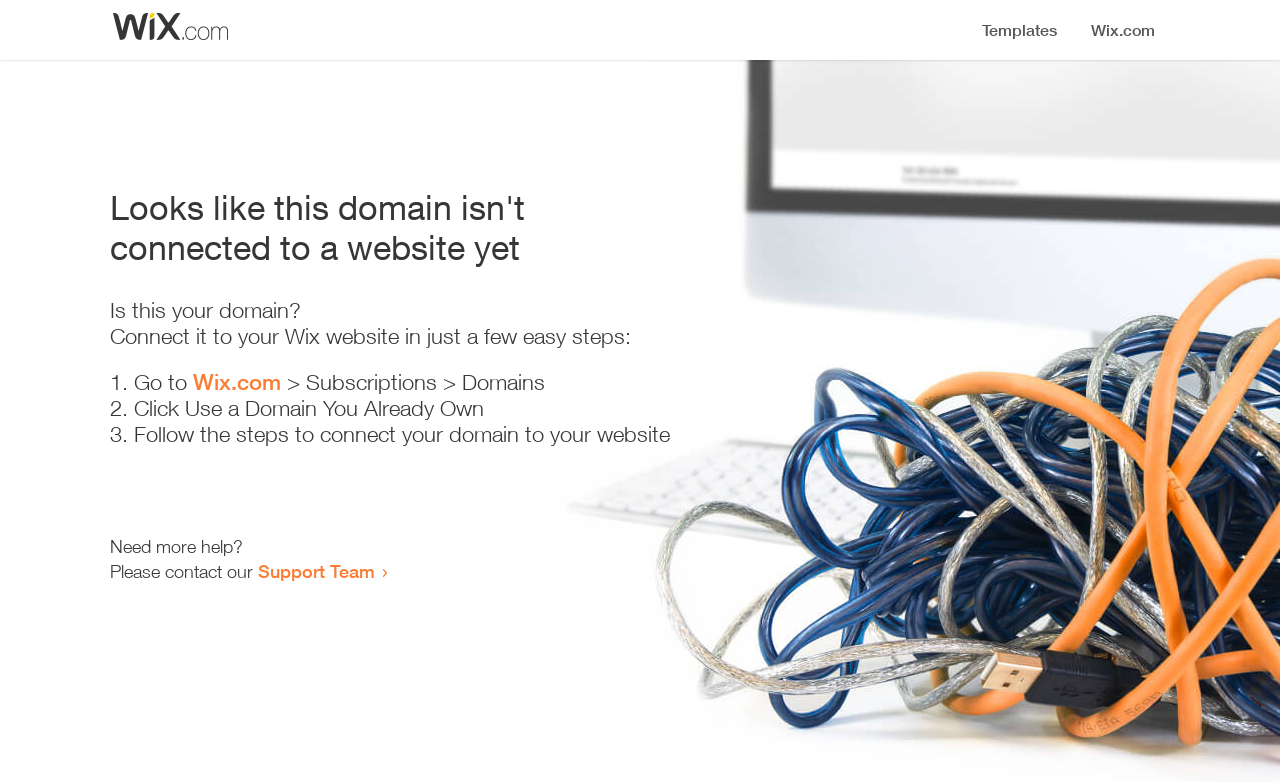How many steps are required to connect the domain?
Offer a detailed and full explanation in response to the question.

The webpage provides a list of steps to connect the domain, which includes '1. Go to Wix.com > Subscriptions > Domains', '2. Click Use a Domain You Already Own', and '3. Follow the steps to connect your domain to your website'. Therefore, there are 3 steps required to connect the domain.